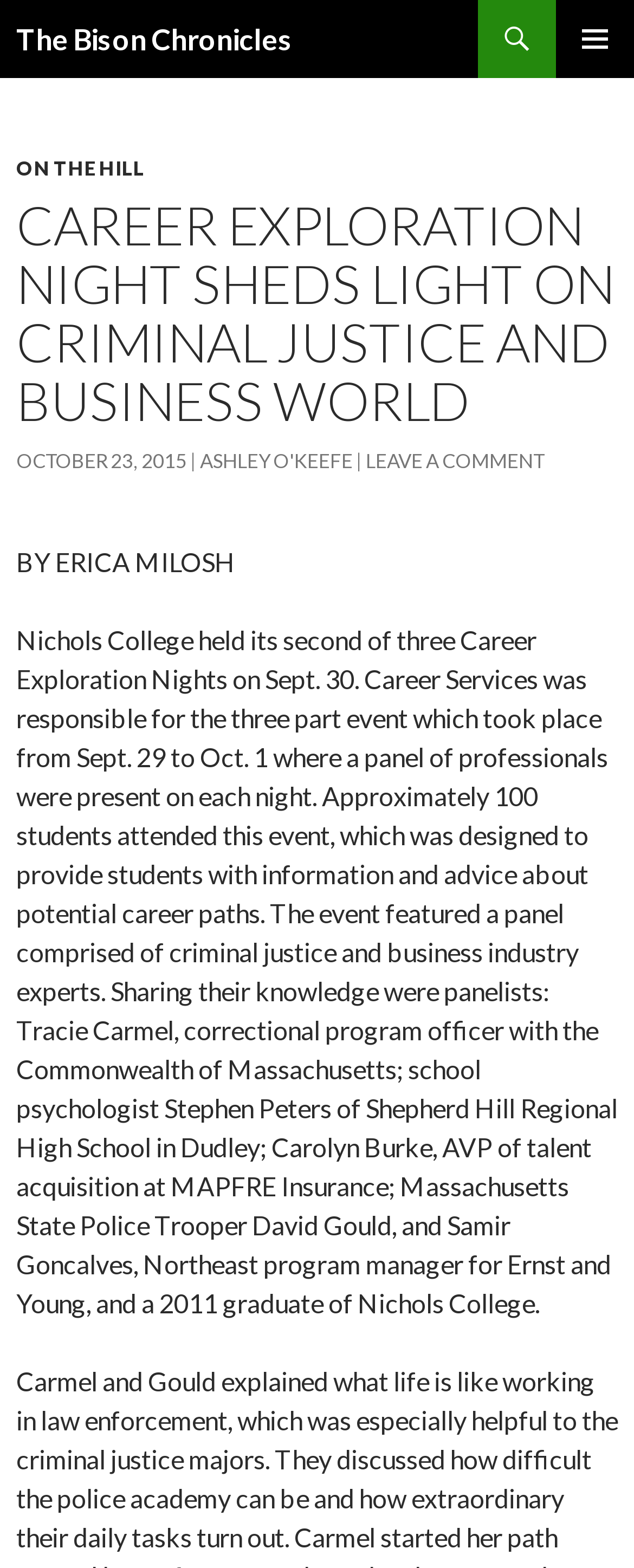What was the profession of Stephen Peters? Based on the image, give a response in one word or a short phrase.

School psychologist